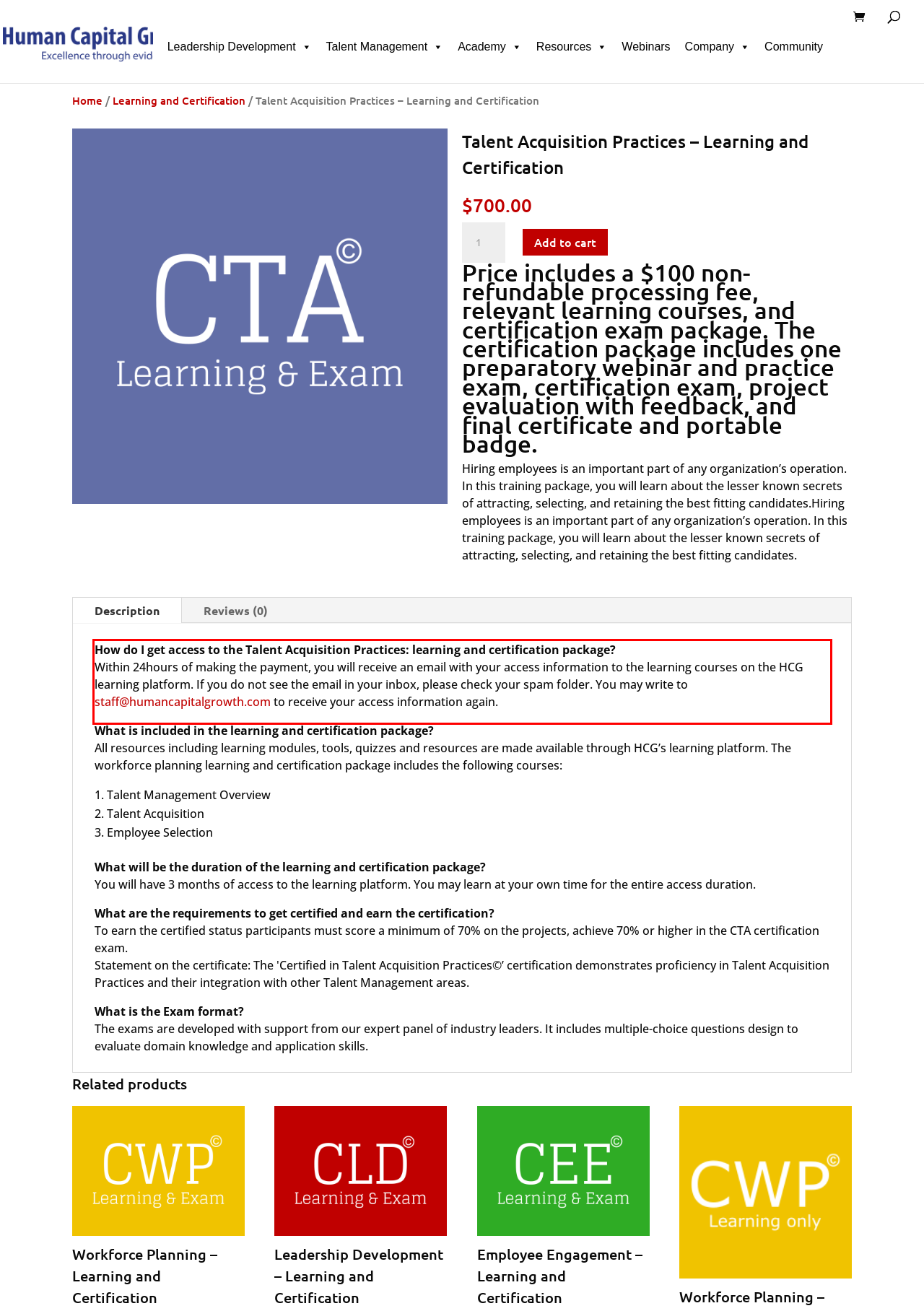You are given a webpage screenshot with a red bounding box around a UI element. Extract and generate the text inside this red bounding box.

How do I get access to the Talent Acquisition Practices: learning and certification package? Within 24hours of making the payment, you will receive an email with your access information to the learning courses on the HCG learning platform. If you do not see the email in your inbox, please check your spam folder. You may write to staff@humancapitalgrowth.com to receive your access information again.